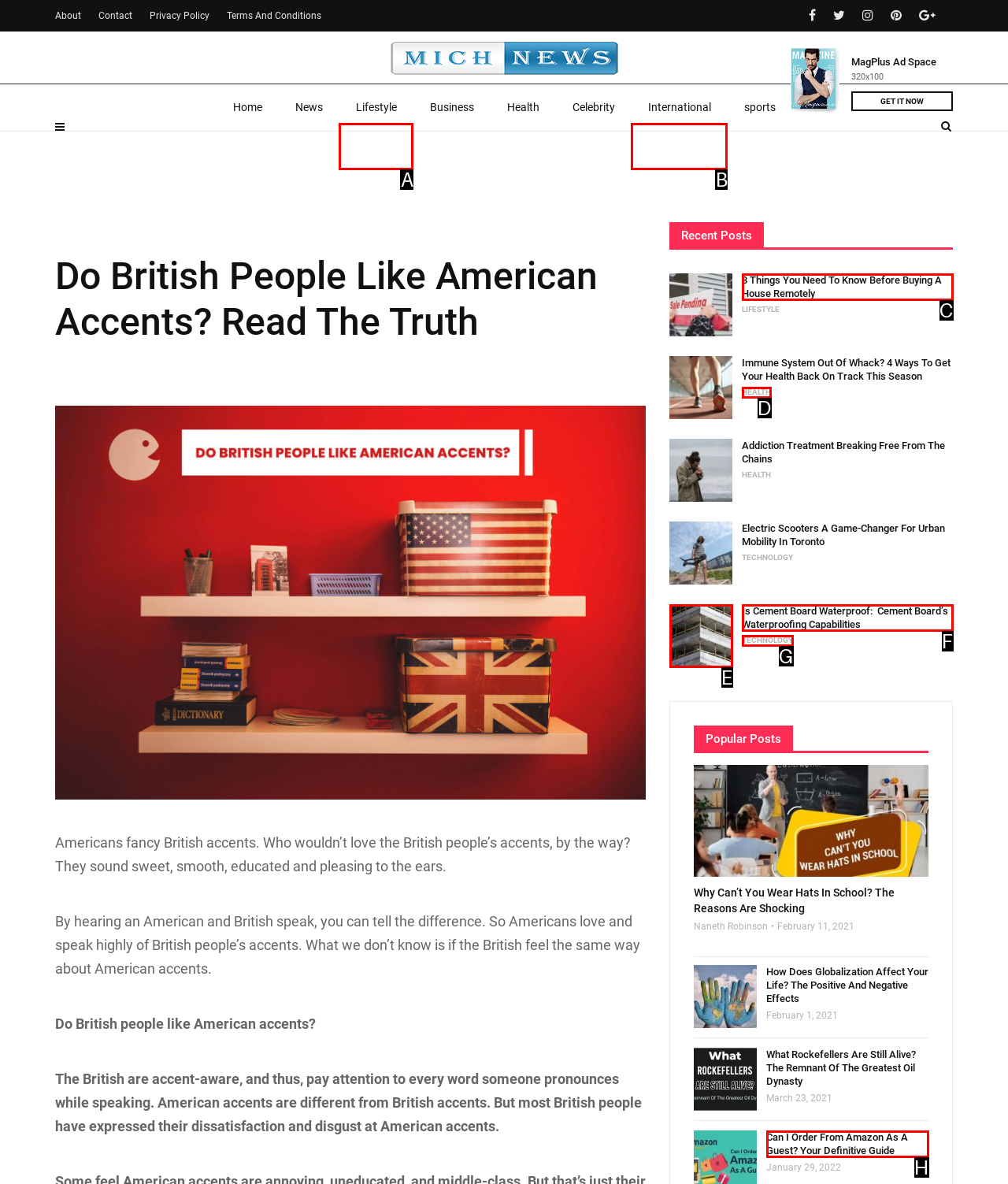Identify the letter that best matches this UI element description: Lifestyle
Answer with the letter from the given options.

A